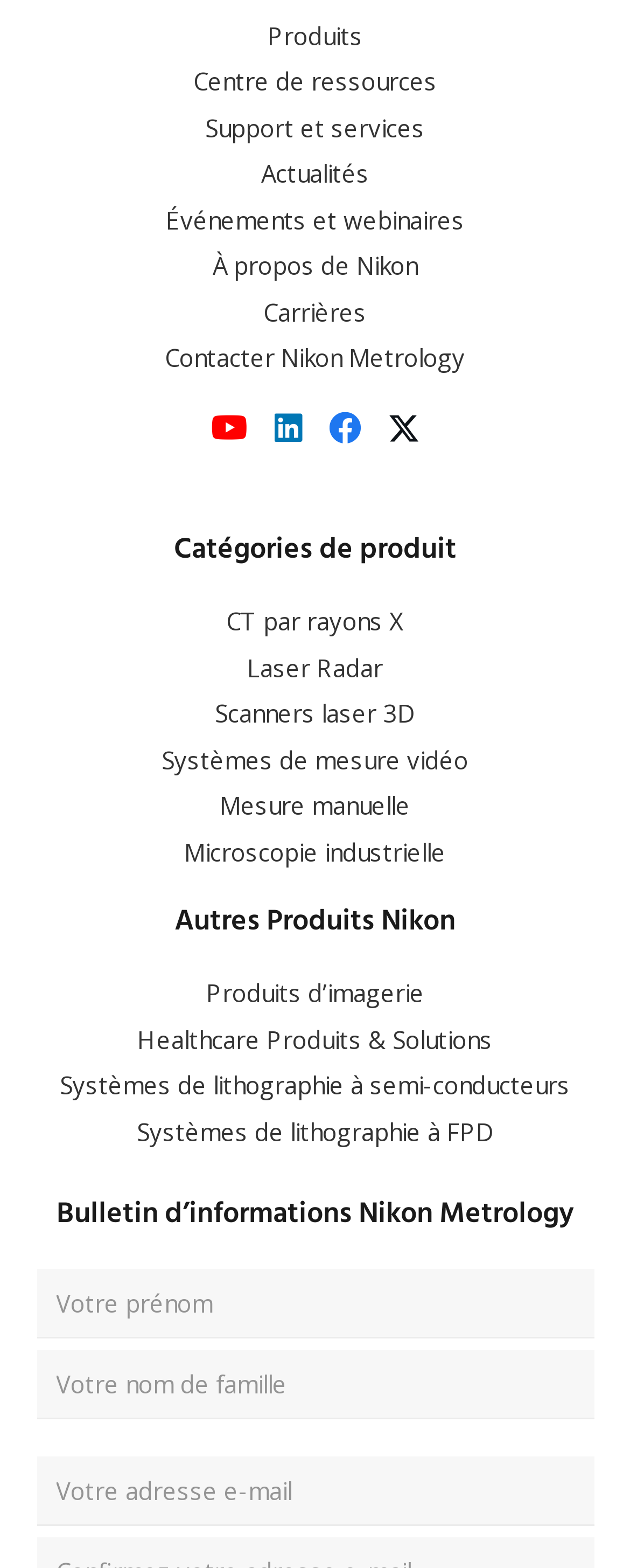Please find the bounding box coordinates for the clickable element needed to perform this instruction: "Click on the 'CT par rayons X' link".

[0.359, 0.386, 0.641, 0.406]